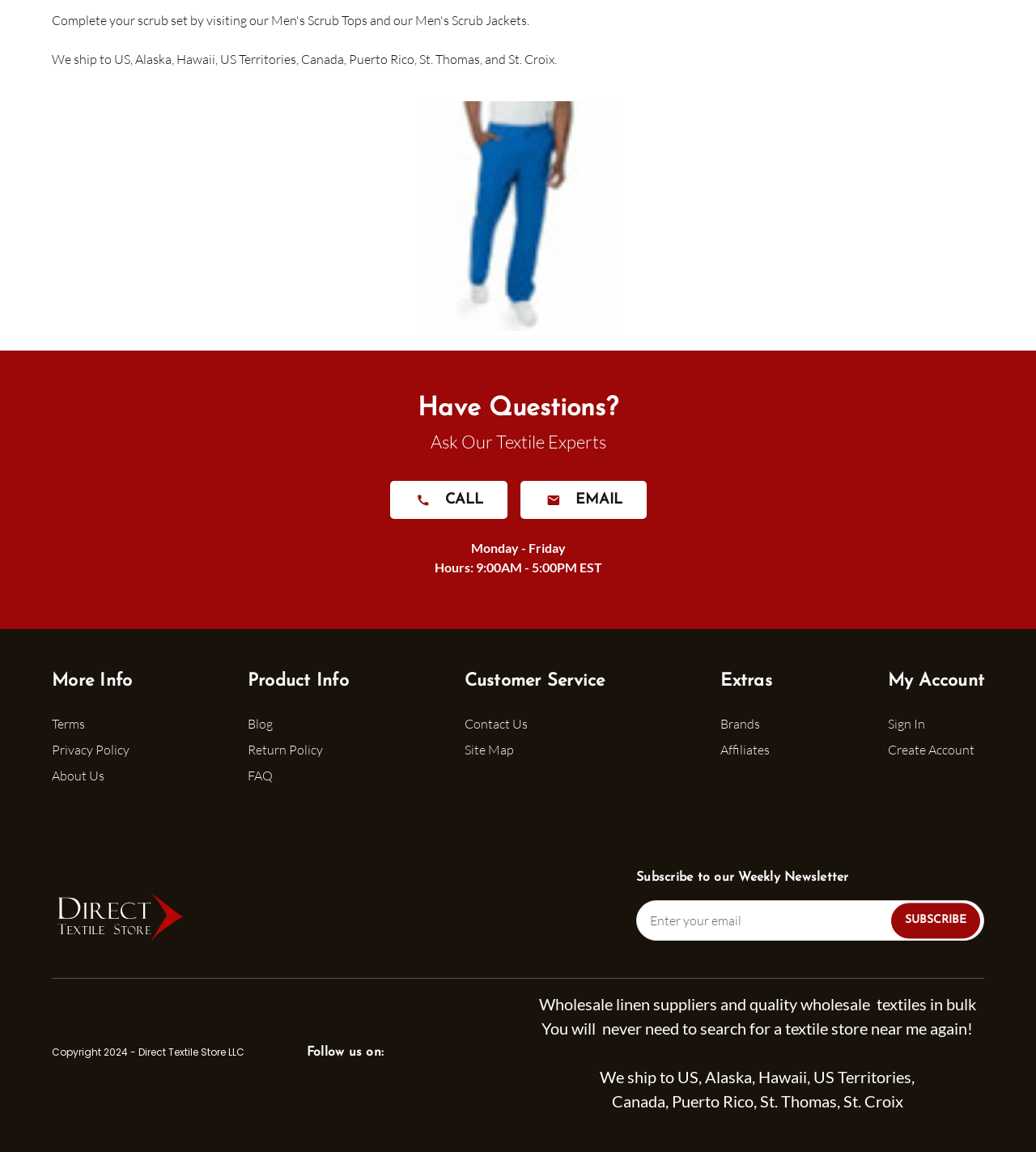Determine the bounding box coordinates of the section I need to click to execute the following instruction: "Call us". Provide the coordinates as four float numbers between 0 and 1, i.e., [left, top, right, bottom].

[0.376, 0.418, 0.489, 0.451]